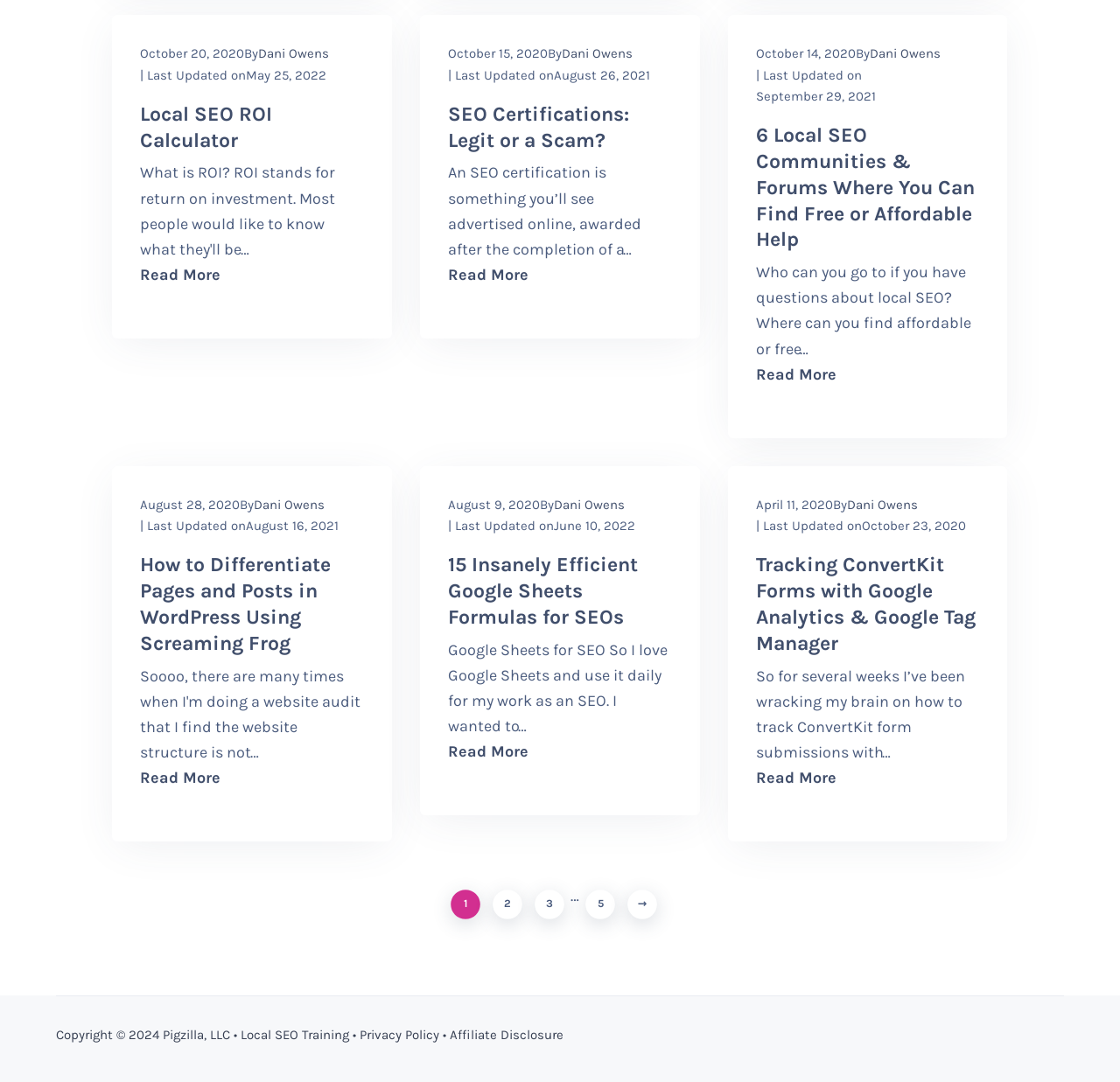Bounding box coordinates must be specified in the format (top-left x, top-left y, bottom-right x, bottom-right y). All values should be floating point numbers between 0 and 1. What are the bounding box coordinates of the UI element described as: Dani Owens

[0.227, 0.459, 0.29, 0.474]